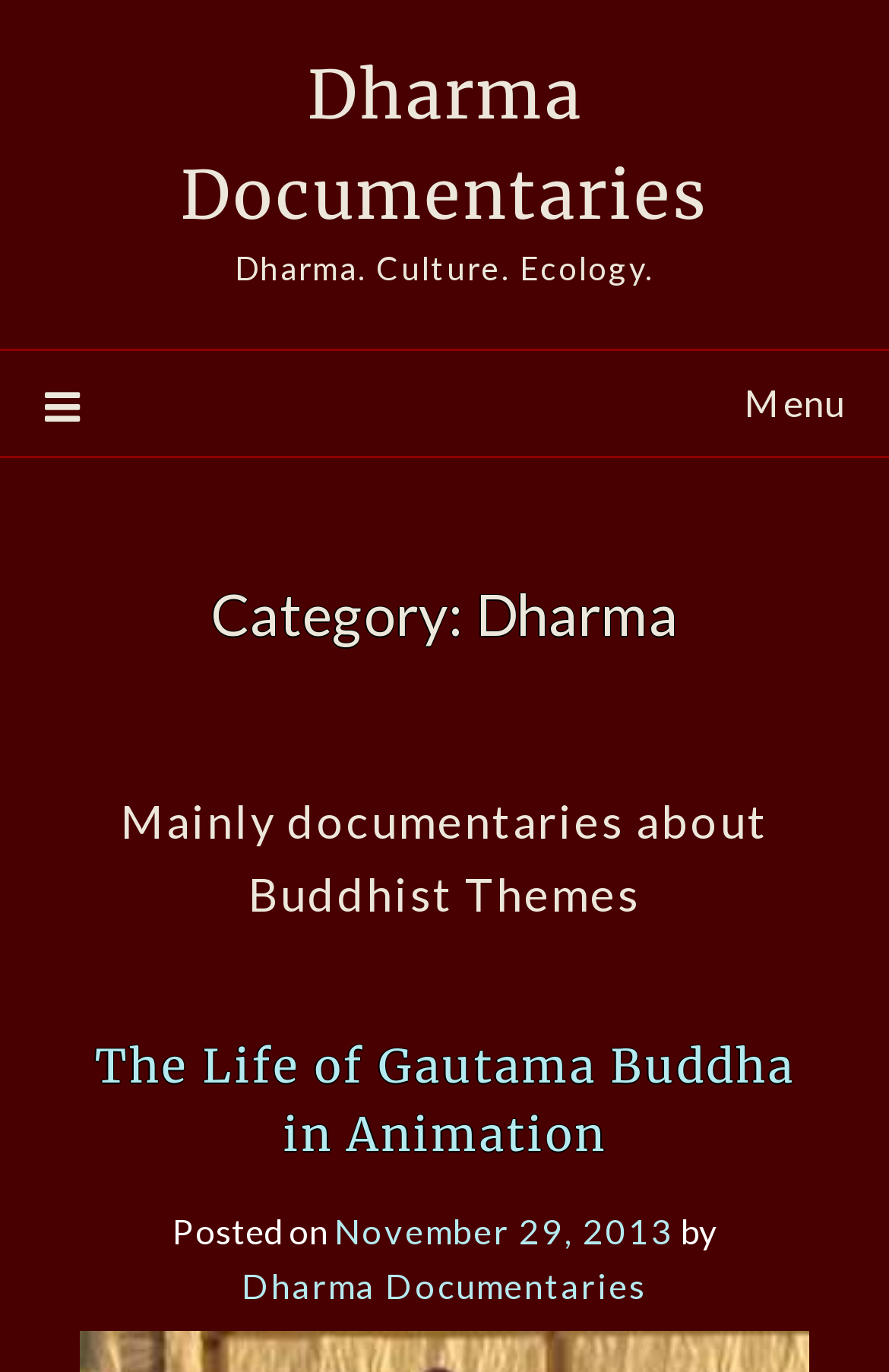How many documentaries are listed on this page?
Please provide a single word or phrase answer based on the image.

At least 1